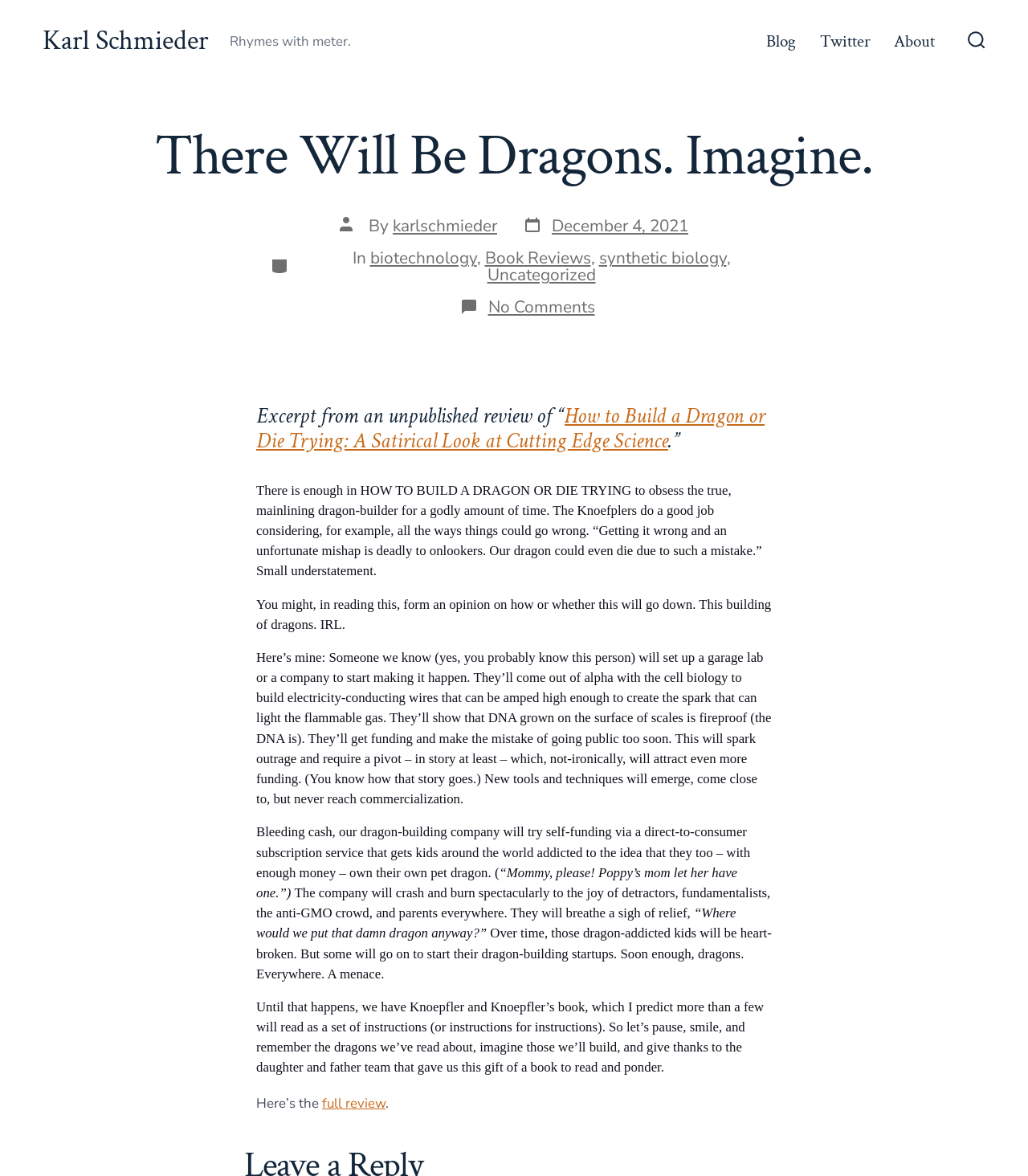Determine the bounding box coordinates for the clickable element required to fulfill the instruction: "Visit the Blog page". Provide the coordinates as four float numbers between 0 and 1, i.e., [left, top, right, bottom].

[0.745, 0.022, 0.774, 0.049]